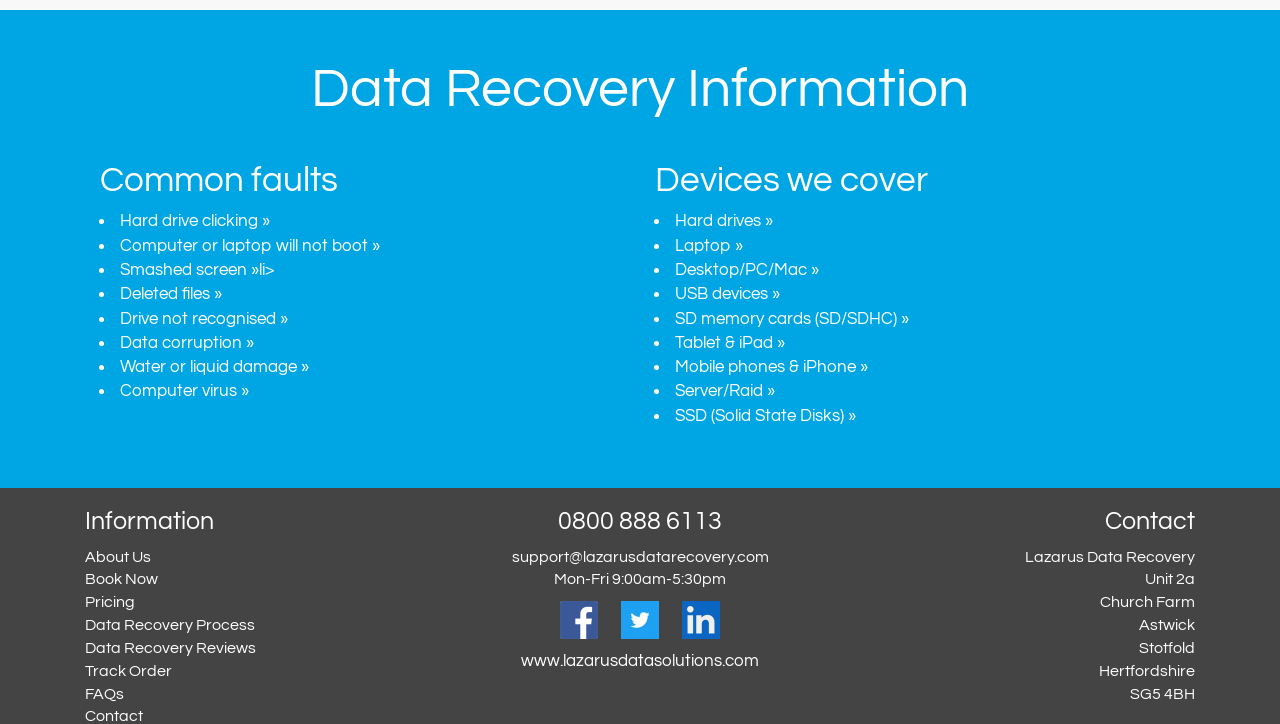Answer the question with a brief word or phrase:
What types of devices does this company recover data from?

Hard drives, laptops, desktops, etc.